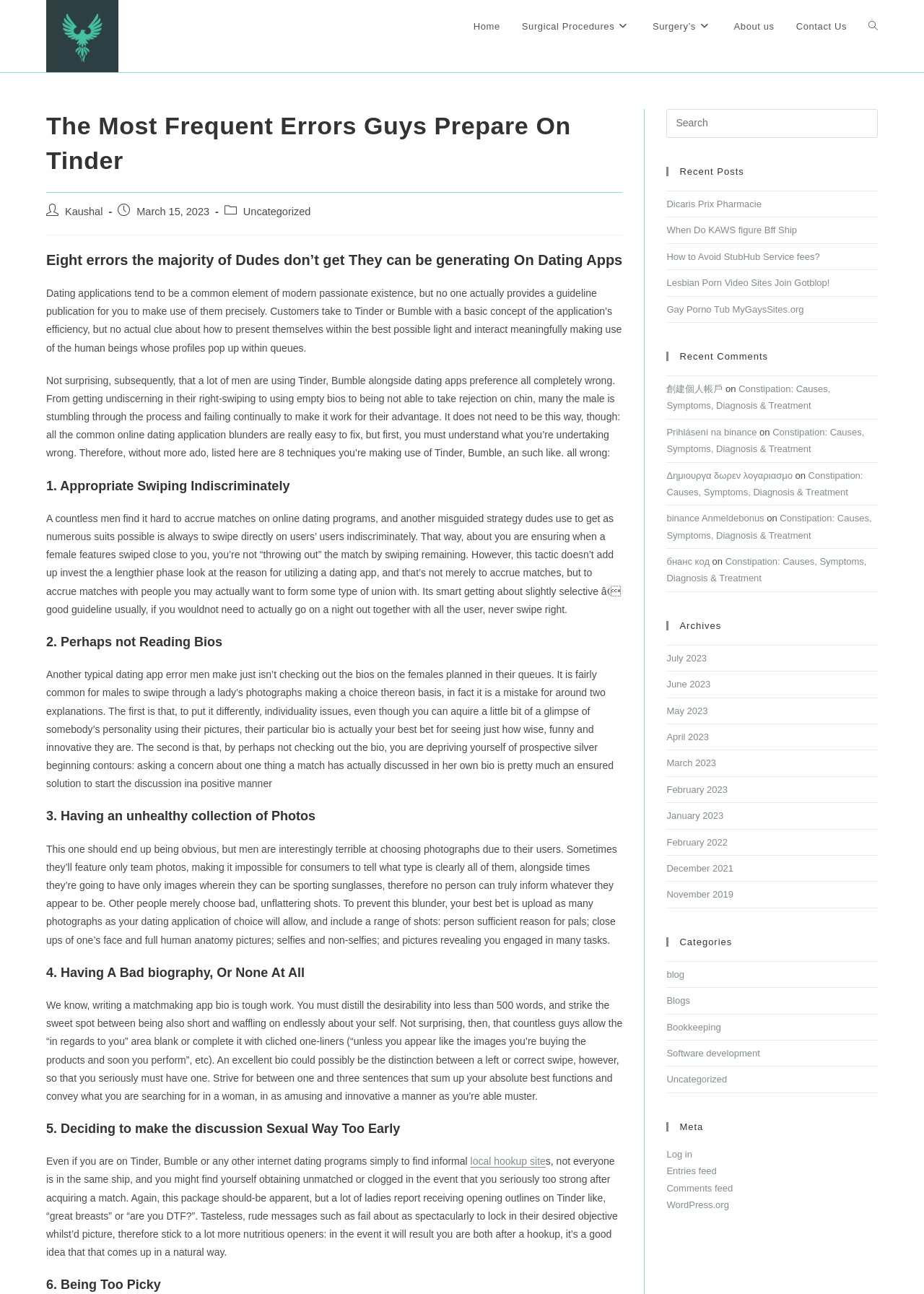Respond to the following query with just one word or a short phrase: 
Why should men avoid making the conversation sexual too early?

To avoid getting unmatched or blocked